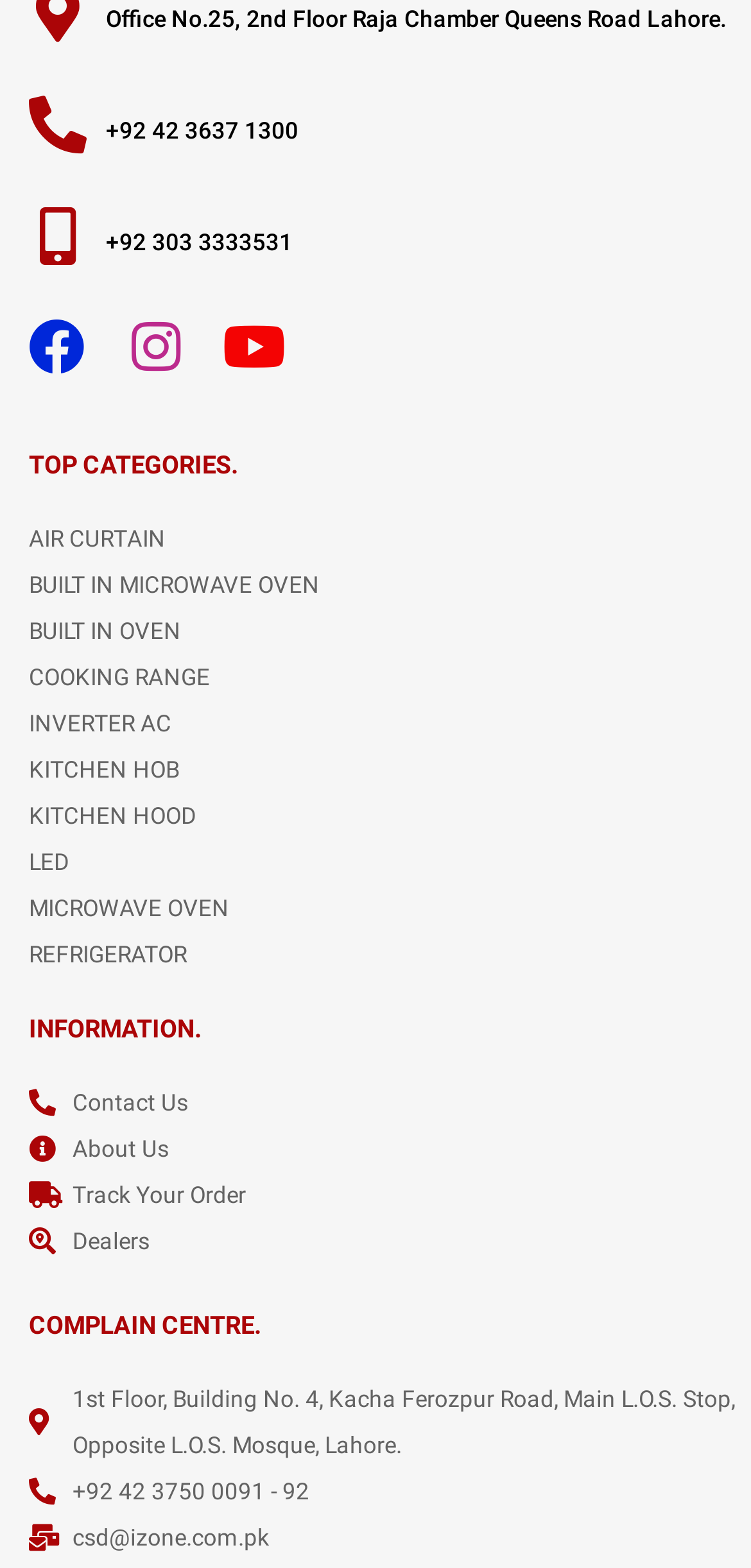Find the bounding box coordinates of the UI element according to this description: "BUILT IN MICROWAVE OVEN".

[0.038, 0.359, 1.0, 0.388]